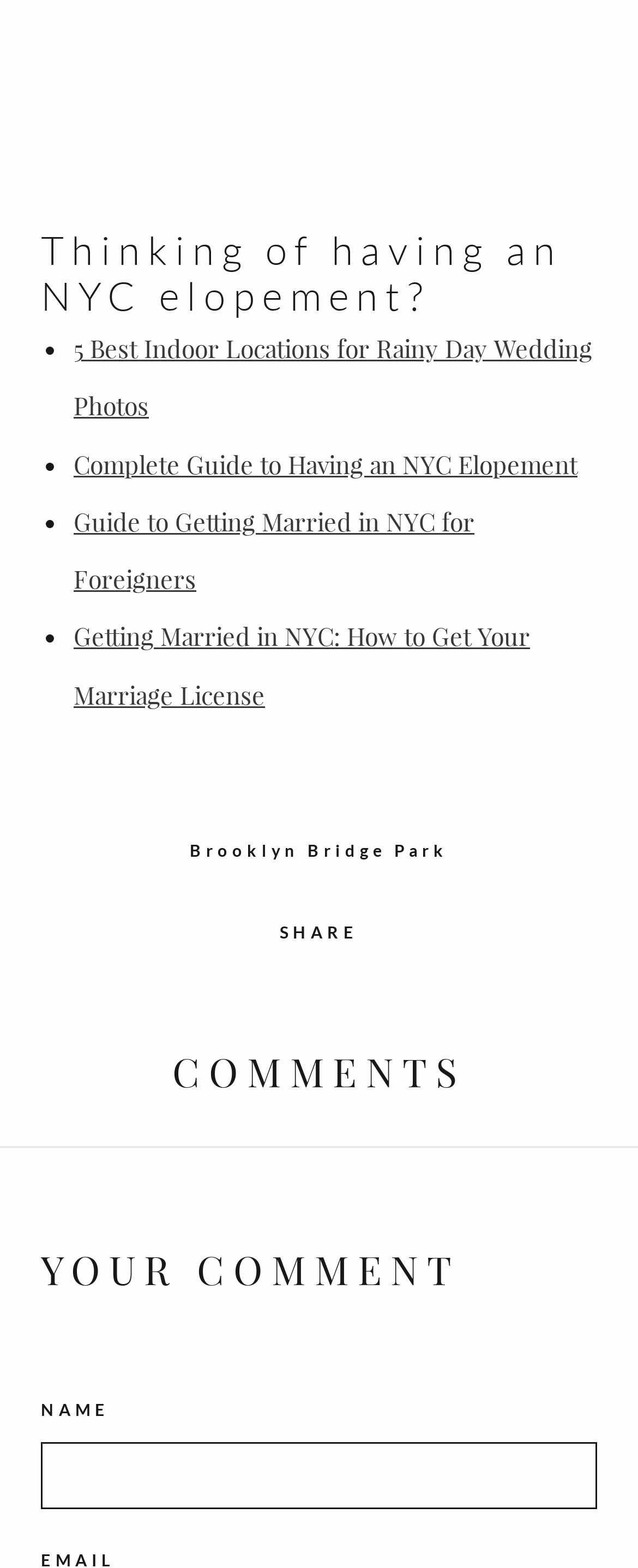Identify the bounding box coordinates for the UI element mentioned here: "name="author"". Provide the coordinates as four float values between 0 and 1, i.e., [left, top, right, bottom].

[0.064, 0.92, 0.936, 0.963]